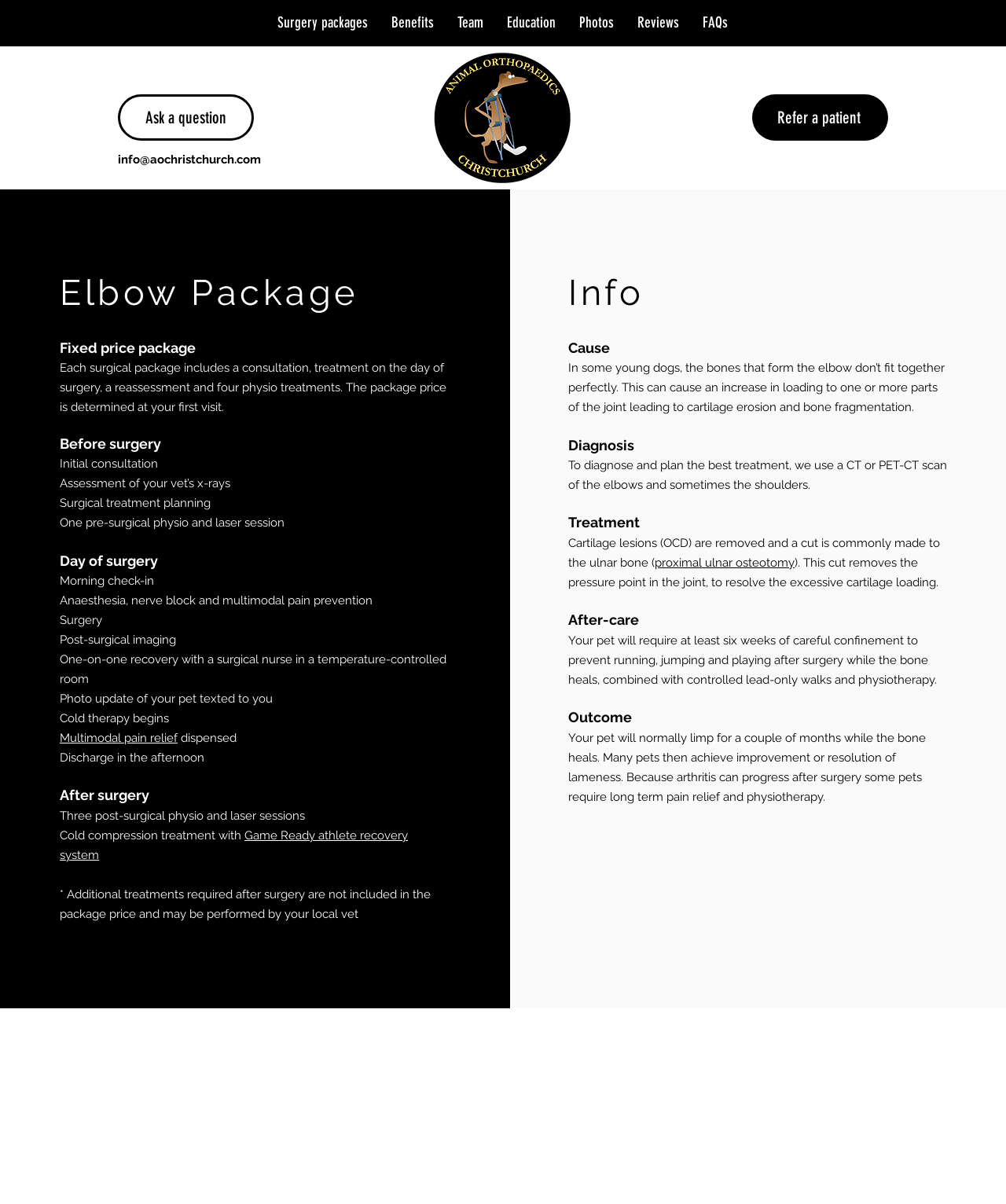Describe all the visual and textual components of the webpage comprehensively.

This webpage is about elbow dysplasia in young dogs. At the top, there is a navigation menu with links to various sections of the website, including "Surgery packages", "Benefits", "Team", "Education", "Photos", "Reviews", and "FAQs". Below the navigation menu, there is a link to "Ask a question" and an email address "info@aochristchurch.com" with a link to send an email. 

On the left side of the page, there is a section about the "Elbow Package" which includes a consultation, treatment on the day of surgery, a reassessment, and four physio treatments. The package price is determined at the first visit. The section is divided into three parts: "Before surgery", "Day of surgery", and "After surgery". Each part lists the specific services included in the package.

On the right side of the page, there is a section about "Info" which provides information about elbow dysplasia. It explains that in some young dogs, the bones that form the elbow don't fit together perfectly, causing an increase in loading to one or more parts of the joint. This can lead to cartilage erosion and bone fragmentation. The section also discusses diagnosis, treatment, and after-care for elbow dysplasia. Diagnosis involves using a CT or PET-CT scan of the elbows and sometimes the shoulders. Treatment involves removing cartilage lesions and making a cut to the ulnar bone to resolve excessive cartilage loading. After-care requires careful confinement and controlled lead-only walks for at least six weeks. The outcome of the treatment is that many pets achieve improvement or resolution of lameness, but some may require long-term pain relief and physiotherapy.

There is also an image on the page, but its content is not described. Additionally, there is a link to "Refer a patient" at the bottom right of the page.